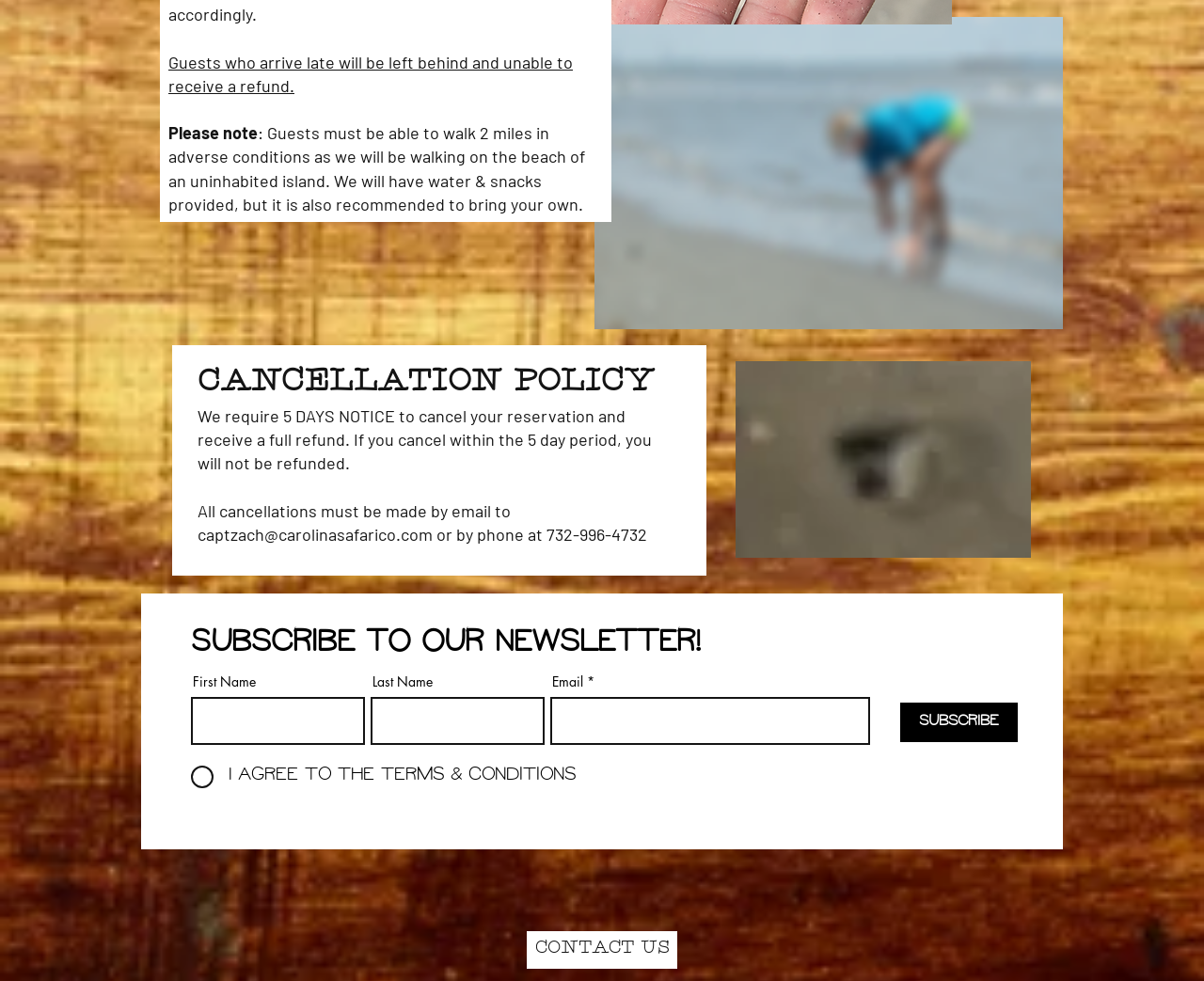Use one word or a short phrase to answer the question provided: 
What is the cancellation policy?

5 DAYS NOTICE